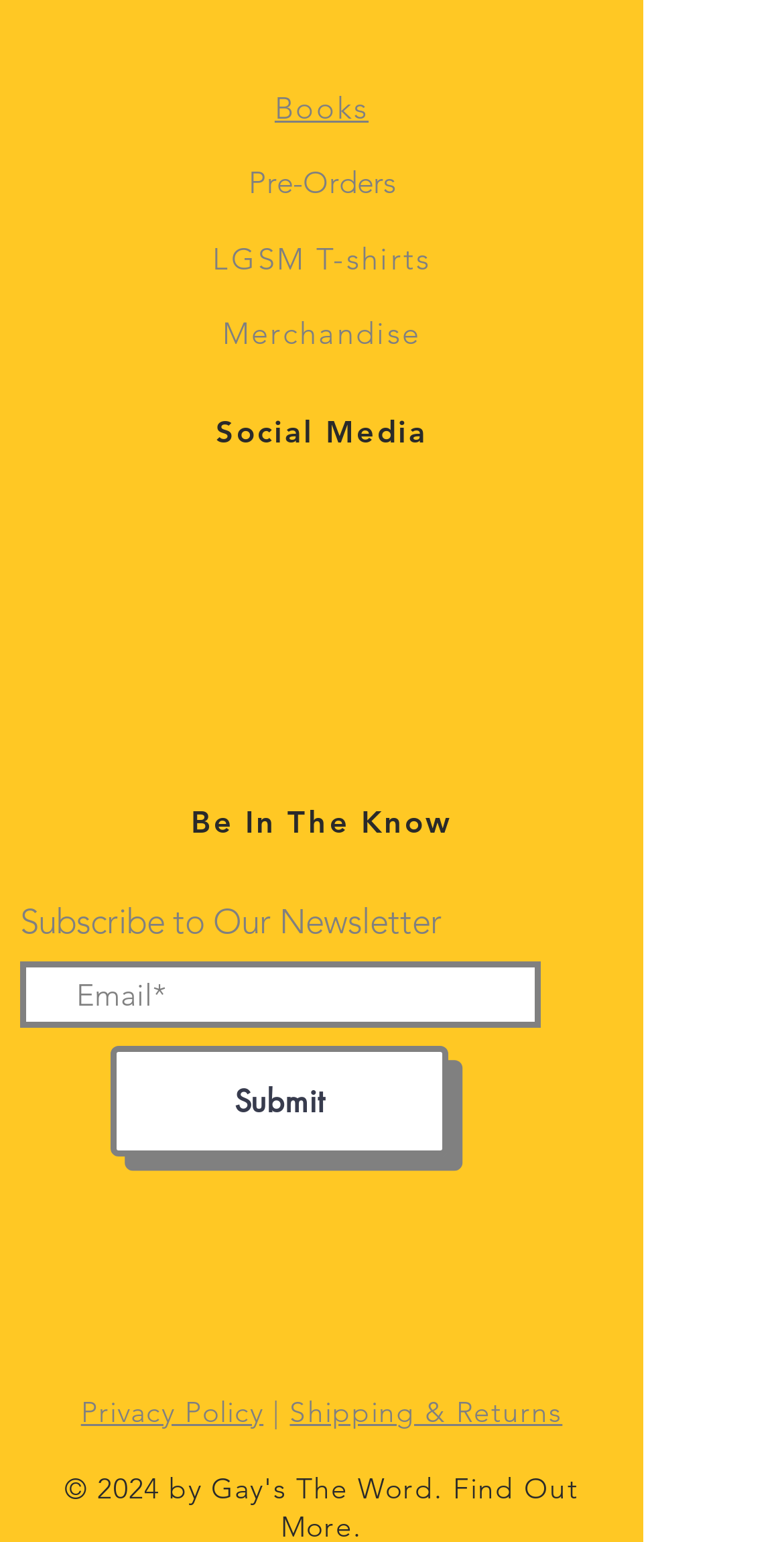What type of products are sold on this website?
Answer the question with as much detail as you can, using the image as a reference.

Based on the links 'Books', 'Pre-Orders', 'LGSM T-shirts', and 'Merchandise' at the top of the page, it can be inferred that this website sells books and various types of merchandise.